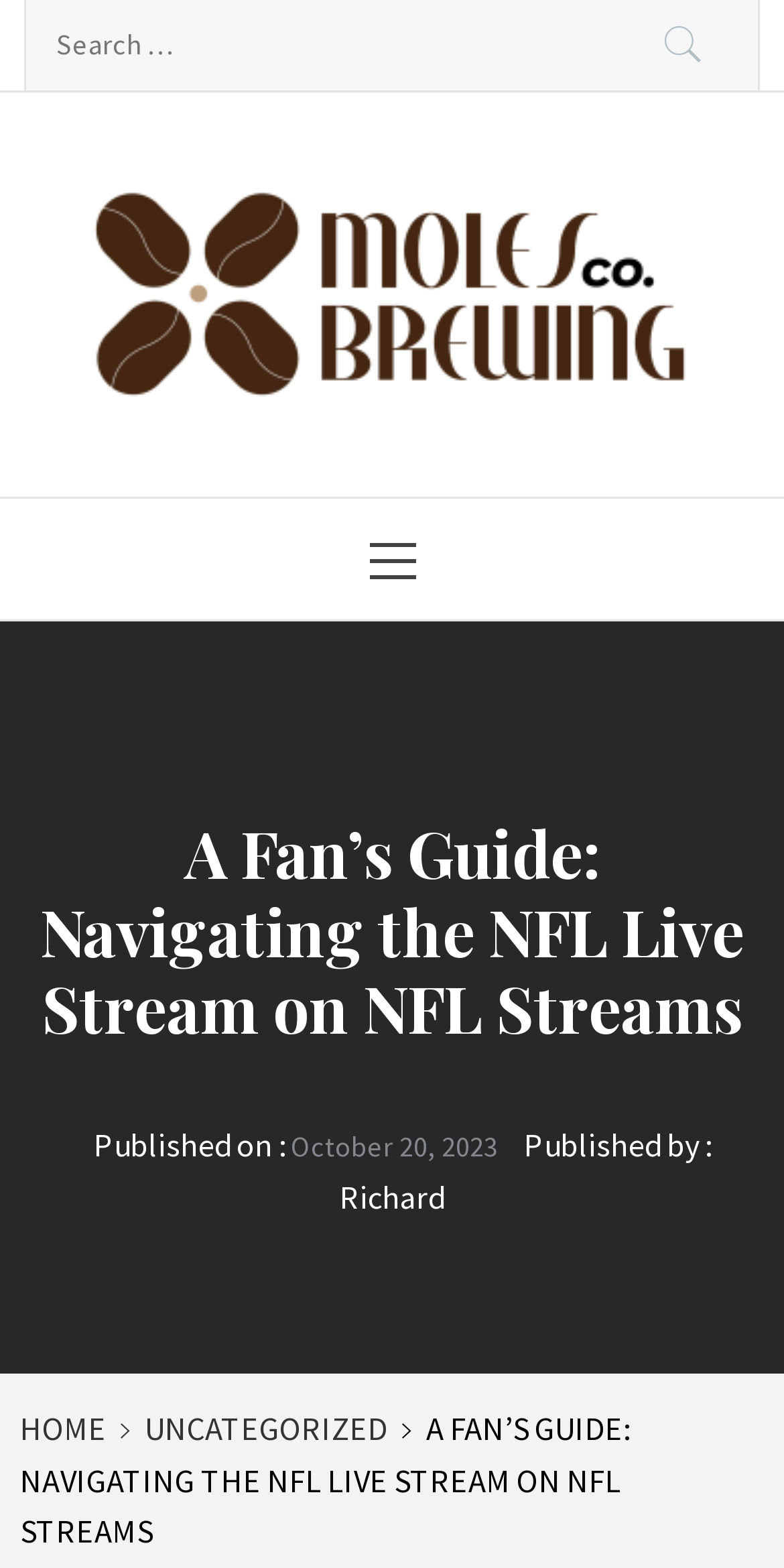Please indicate the bounding box coordinates of the element's region to be clicked to achieve the instruction: "Read the primary menu". Provide the coordinates as four float numbers between 0 and 1, i.e., [left, top, right, bottom].

[0.236, 0.318, 0.764, 0.395]